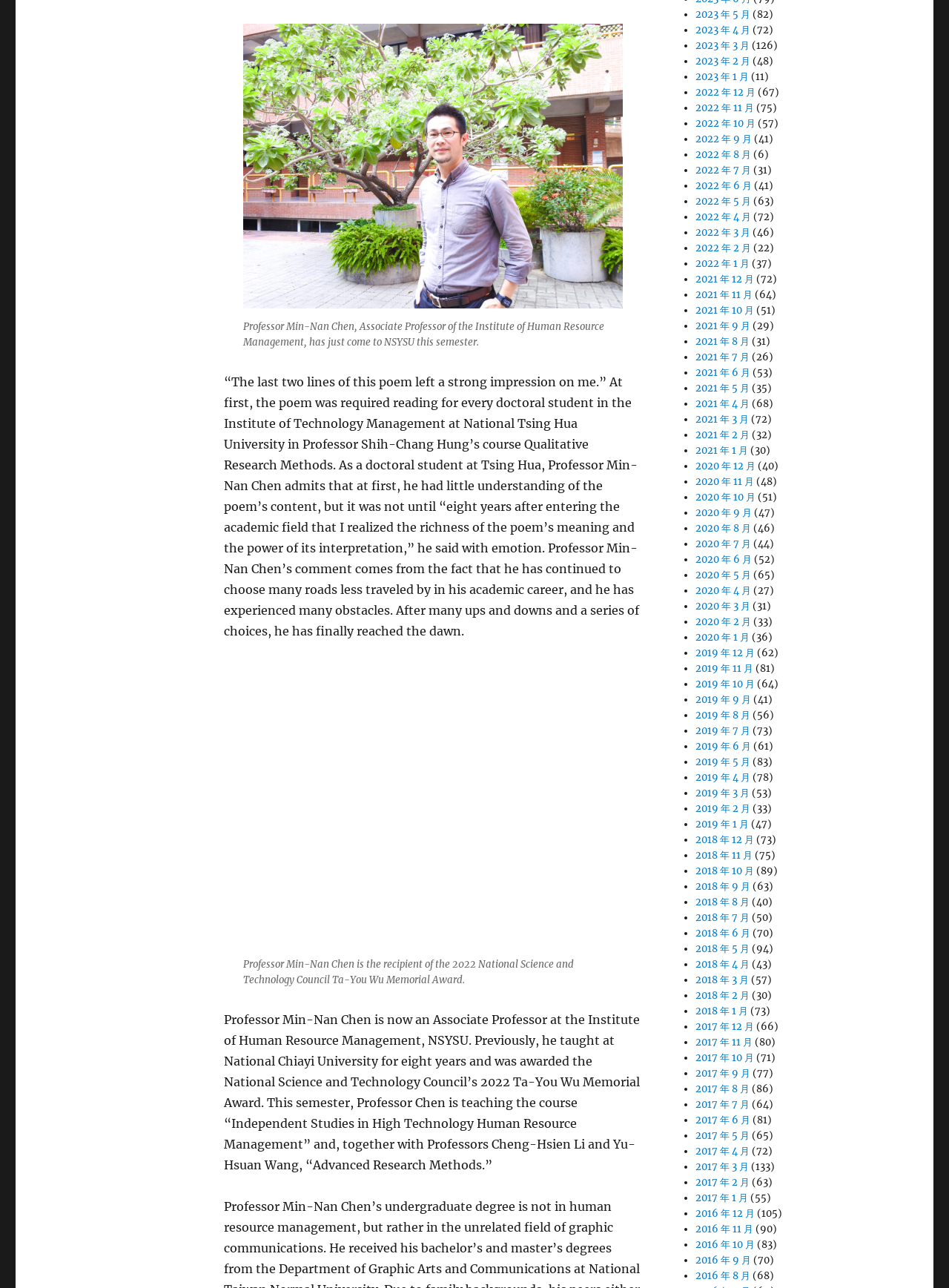What award did Professor Min-Nan Chen receive?
Provide an in-depth answer to the question, covering all aspects.

According to the article, Professor Min-Nan Chen is the recipient of the 2022 National Science and Technology Council Ta-You Wu Memorial Award. This information can be found in the second figure caption.